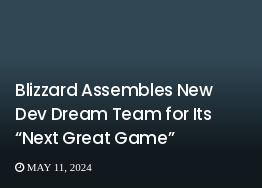Break down the image and describe every detail you can observe.

The image features a headline announcing, "Blizzard Assembles New Dev Dream Team for Its 'Next Great Game,'" suggesting exciting developments within the renowned game development company Blizzard Entertainment. Below the headline, the date "MAY 11, 2024" indicates when this announcement or article is set to be published. The sleek design and contrasting colors of the text against a dark background enhance the visual appeal, drawing attention to this significant update in the gaming industry. This news could signal major future projects and innovations from Blizzard, known for creating iconic games that have shaped the gaming landscape.